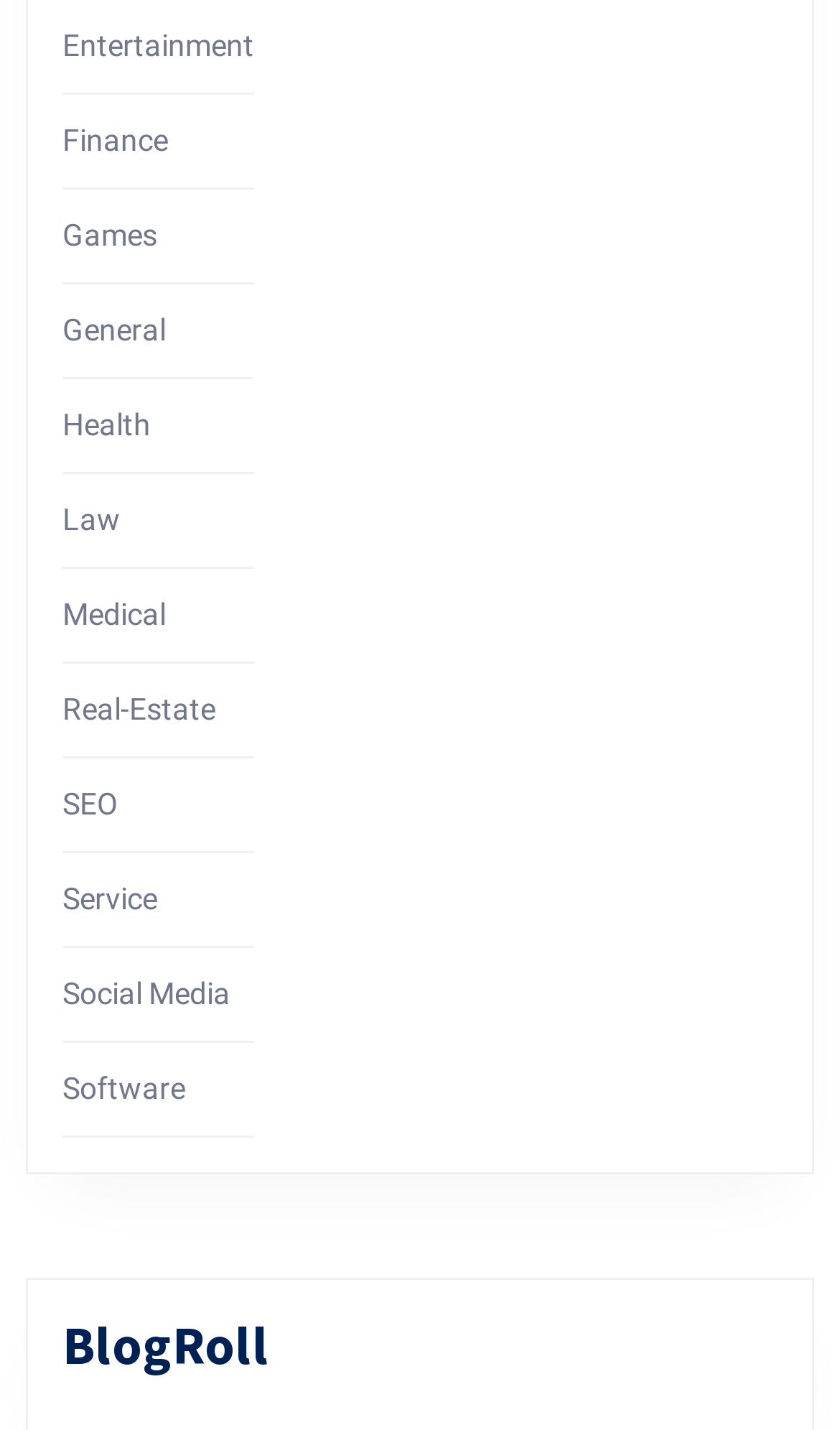Answer the question in one word or a short phrase:
What is the heading below the category links?

BlogRoll